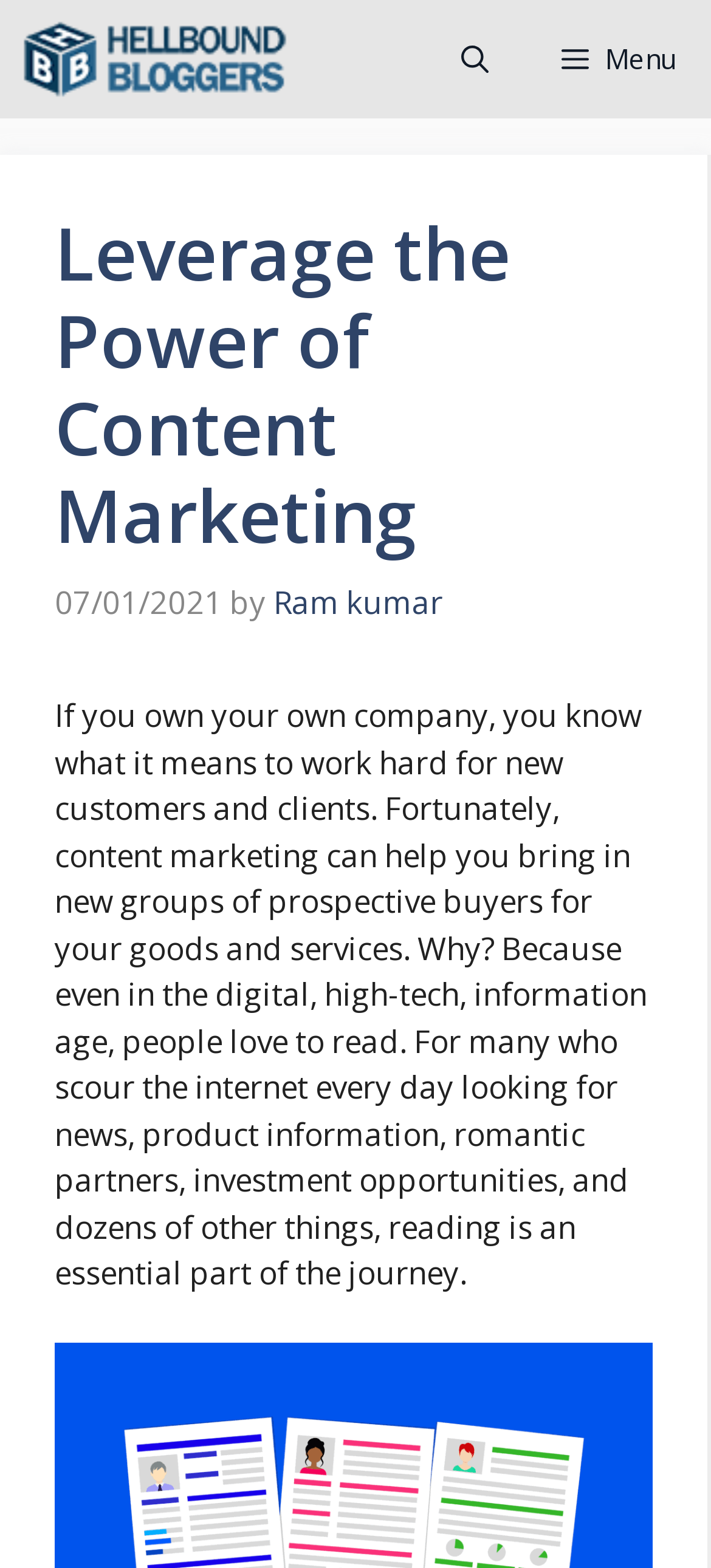Identify the text that serves as the heading for the webpage and generate it.

Leverage the Power of Content Marketing